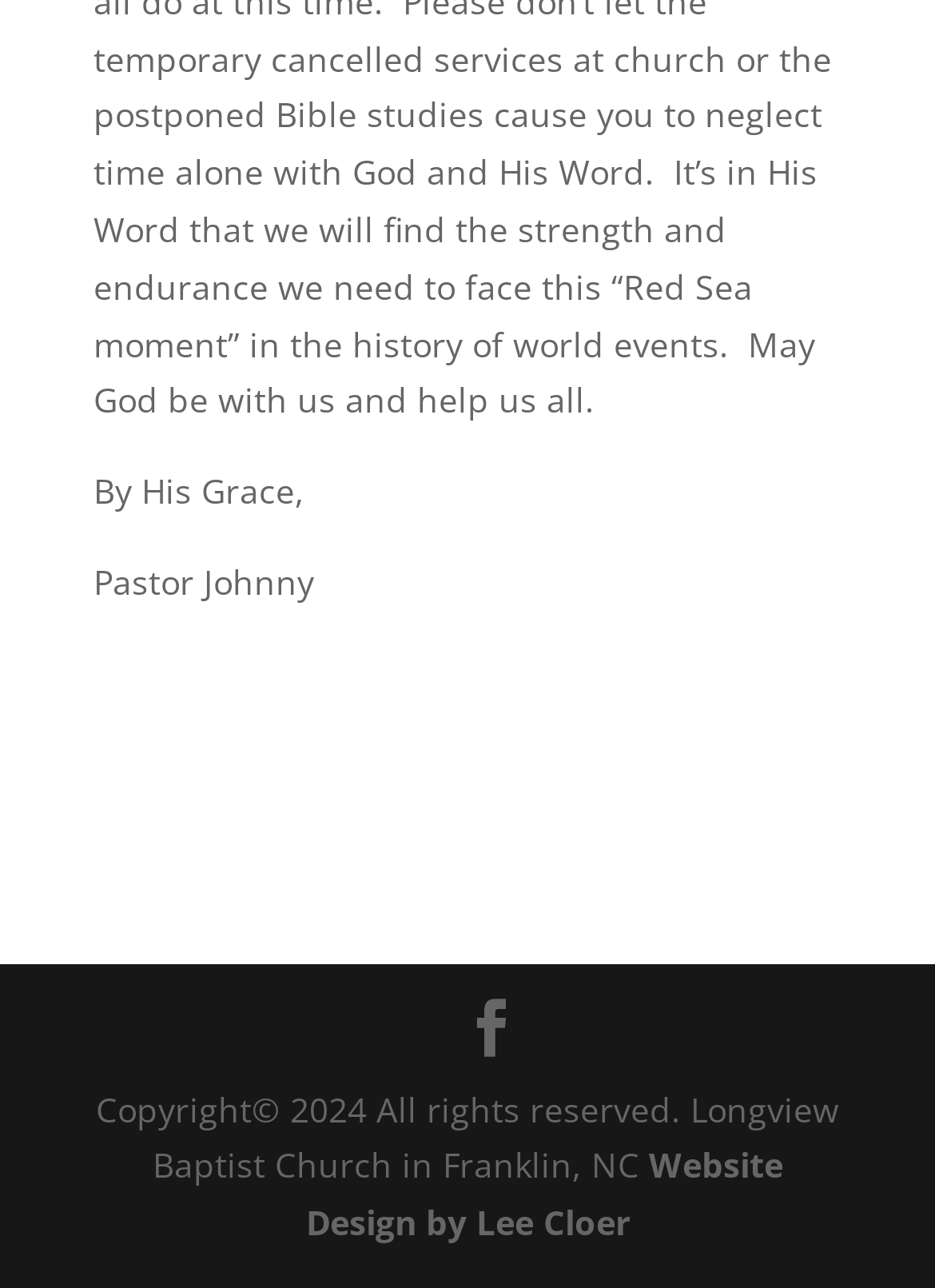What is the name of the church?
Look at the image and answer with only one word or phrase.

Longview Baptist Church